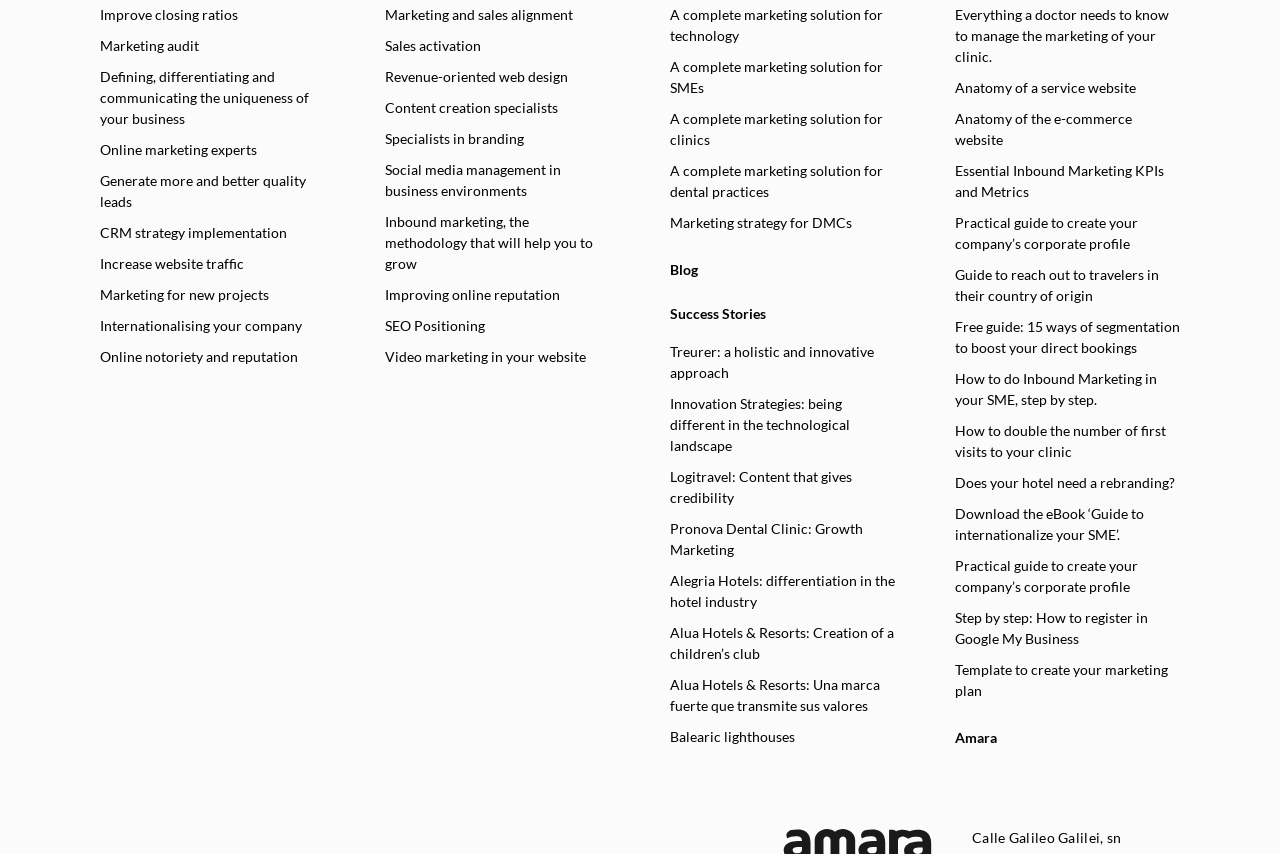Highlight the bounding box coordinates of the element that should be clicked to carry out the following instruction: "Learn about 'Inbound marketing, the methodology that will help you to grow'". The coordinates must be given as four float numbers ranging from 0 to 1, i.e., [left, top, right, bottom].

[0.285, 0.241, 0.492, 0.327]